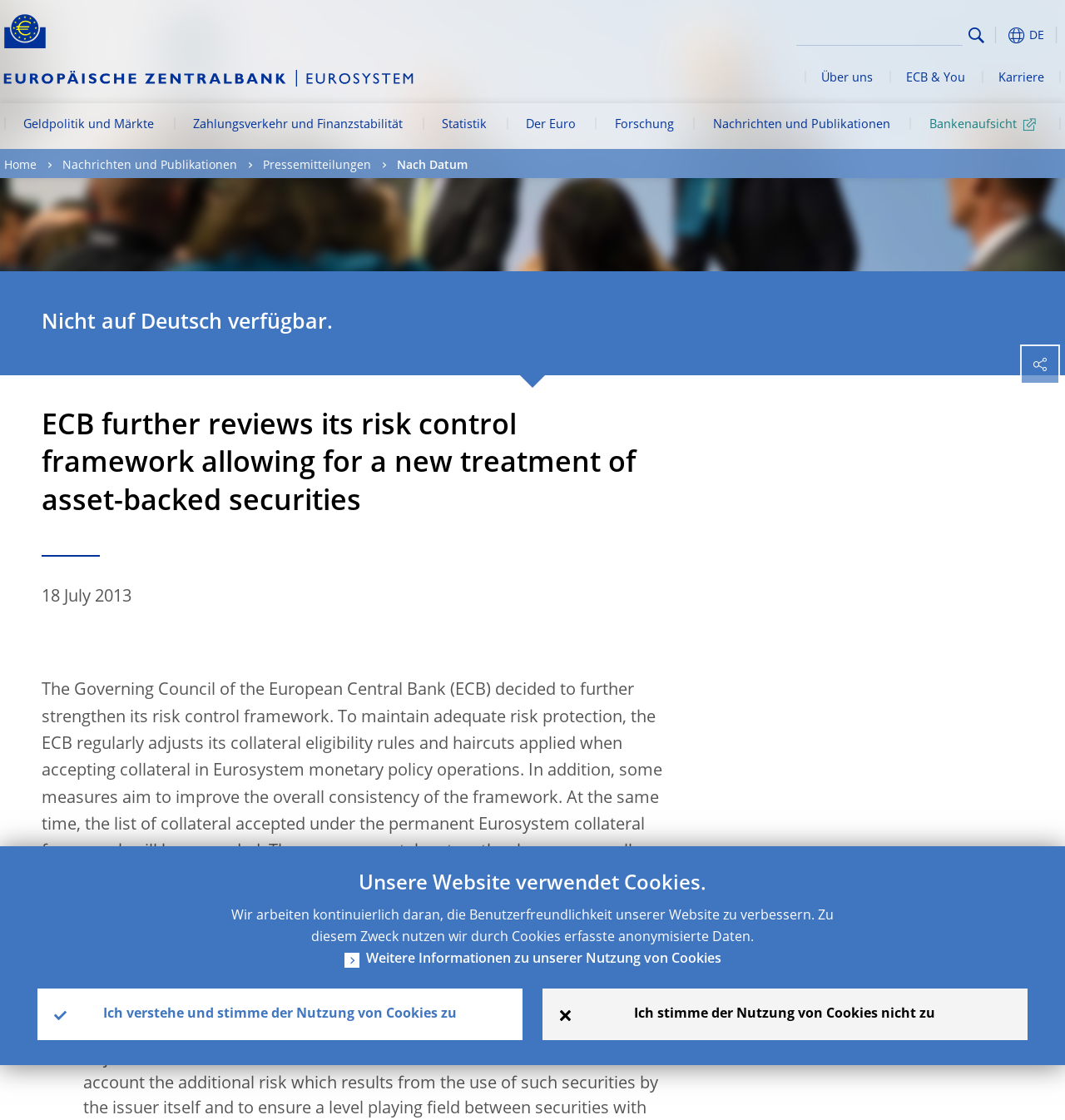Locate the UI element described as follows: "Geldpolitik und Märkte". Return the bounding box coordinates as four float numbers between 0 and 1 in the order [left, top, right, bottom].

[0.004, 0.092, 0.163, 0.134]